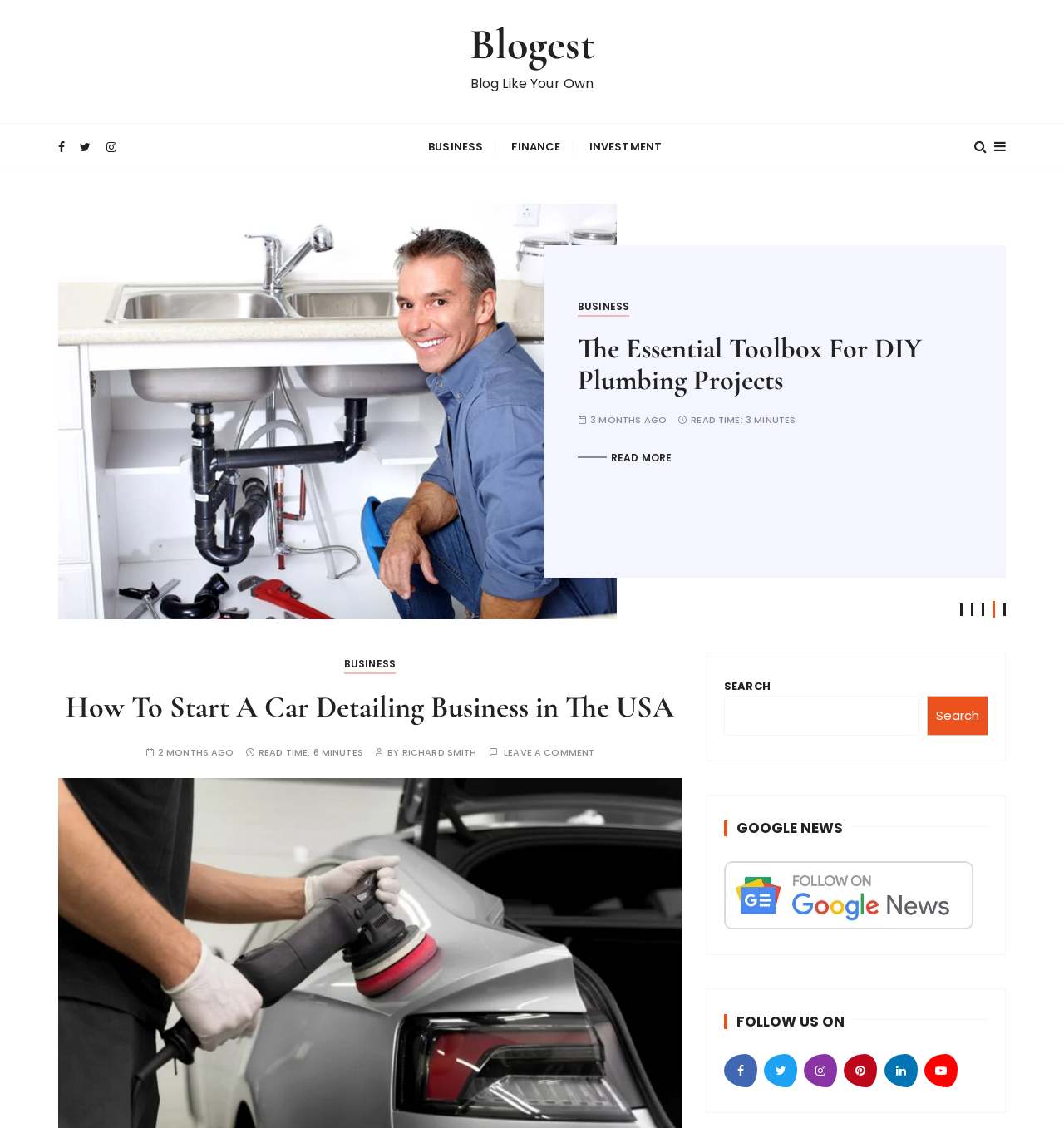Highlight the bounding box coordinates of the element that should be clicked to carry out the following instruction: "Read the article about Fintech Zoom Loans". The coordinates must be given as four float numbers ranging from 0 to 1, i.e., [left, top, right, bottom].

[0.618, 0.294, 0.94, 0.352]